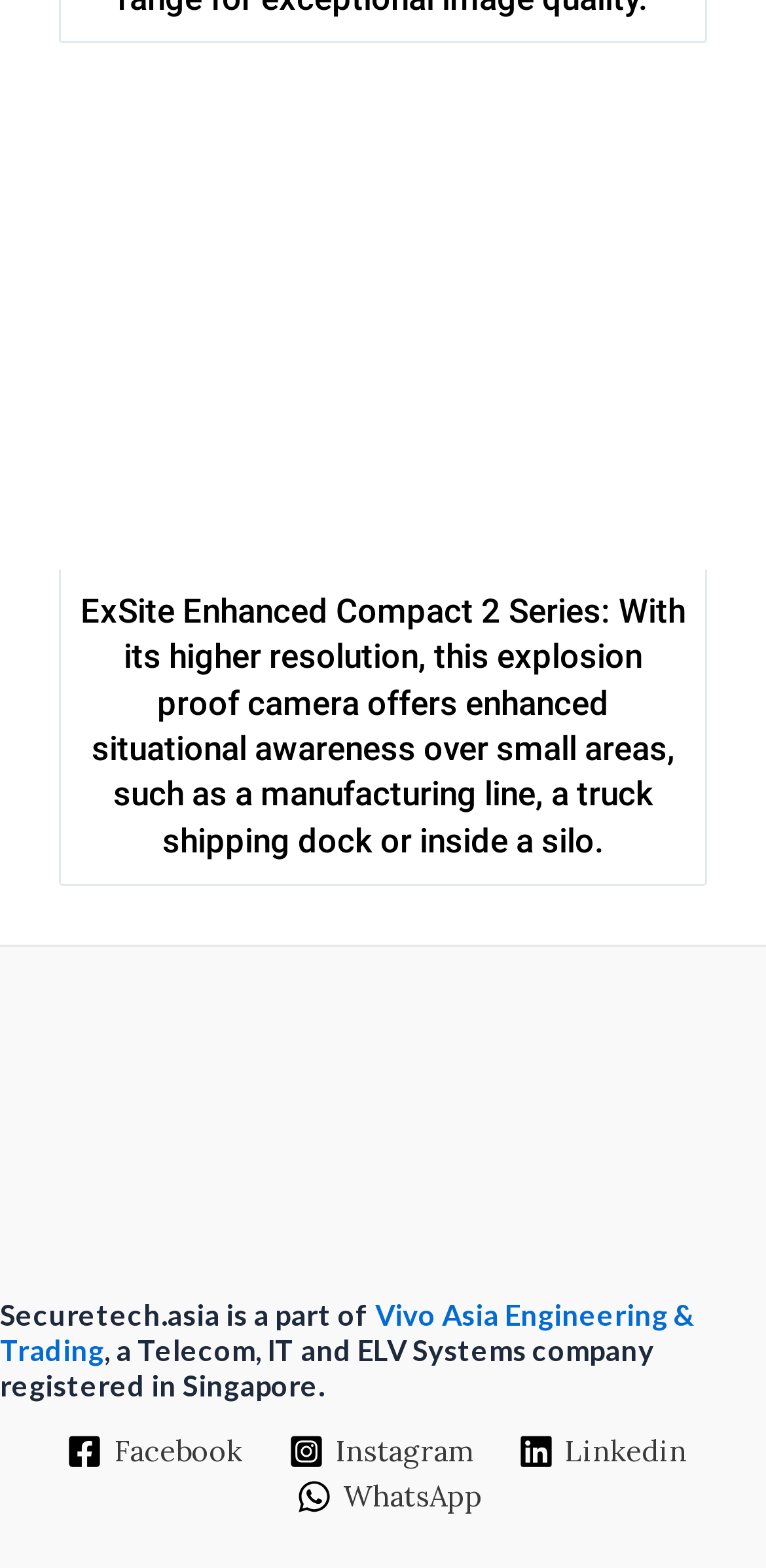Based on the element description Vivo Asia Engineering & Trading, identify the bounding box coordinates for the UI element. The coordinates should be in the format (top-left x, top-left y, bottom-right x, bottom-right y) and within the 0 to 1 range.

[0.0, 0.828, 0.908, 0.872]